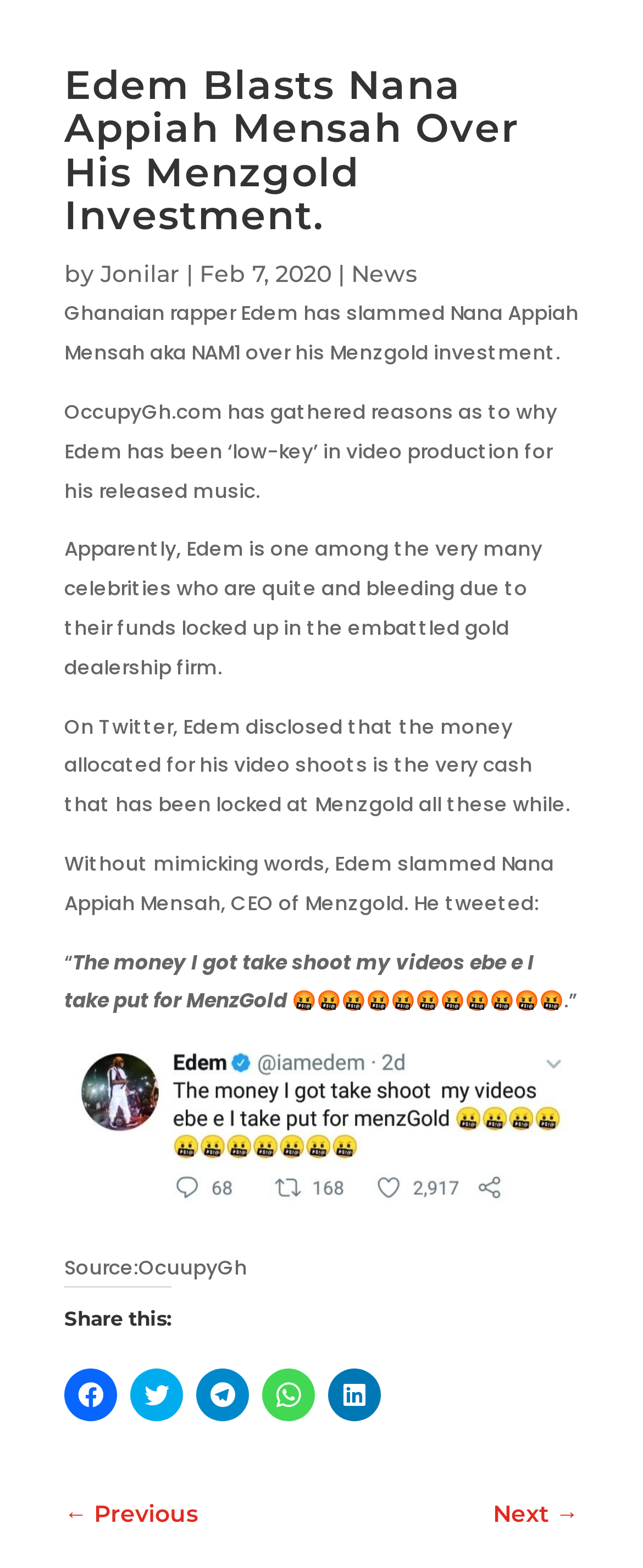What is the source of the article?
Please provide a comprehensive answer based on the details in the screenshot.

The source of the article is mentioned at the bottom of the page, below the main content. It reads 'Source: OccupyGh', indicating that the article was sourced from OccupyGh.com.